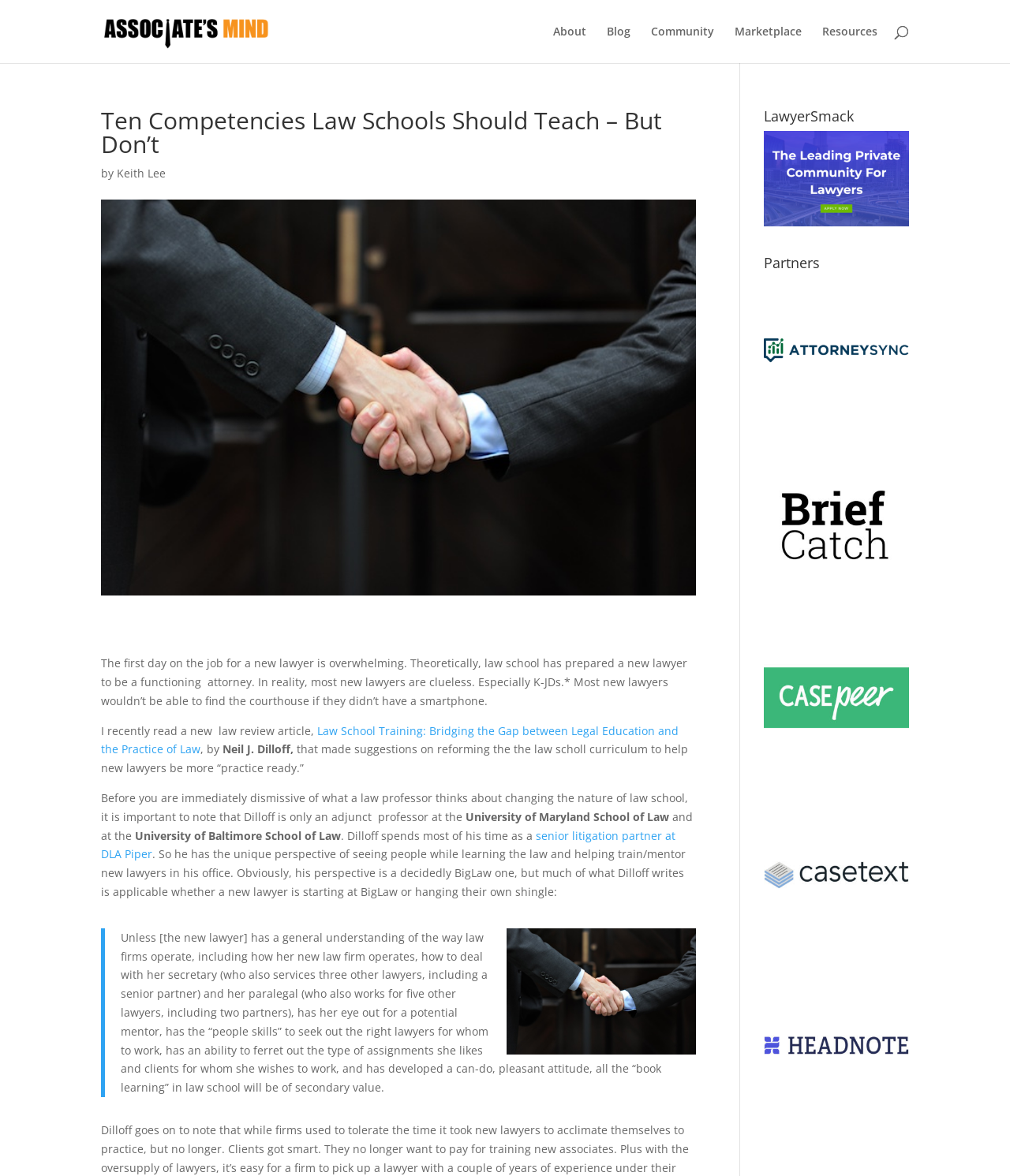Given the following UI element description: "parent_node: Partners", find the bounding box coordinates in the webpage screenshot.

[0.756, 0.349, 0.9, 0.362]